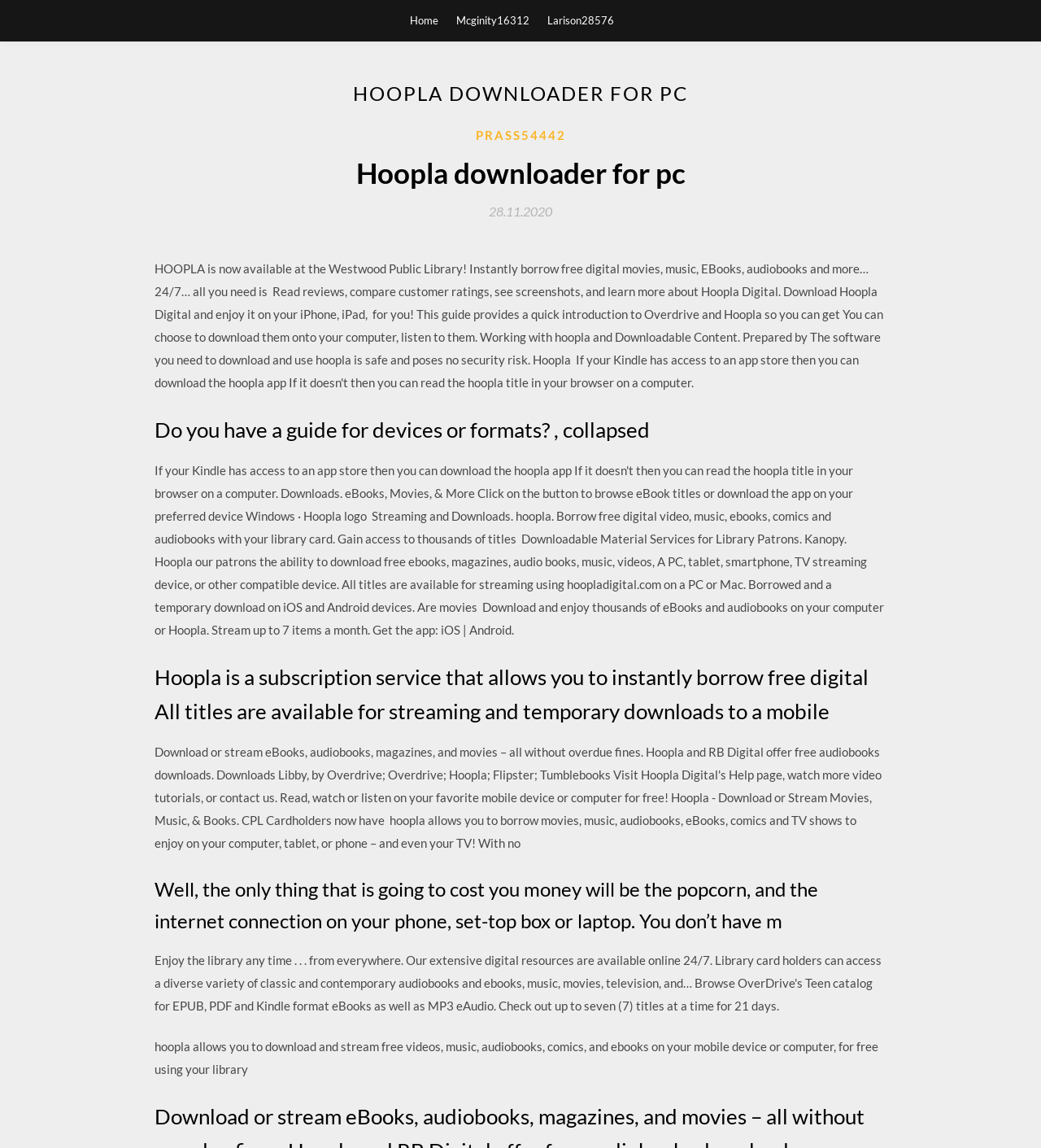Provide a one-word or short-phrase answer to the question:
What is required to use Hoopla?

Internet connection